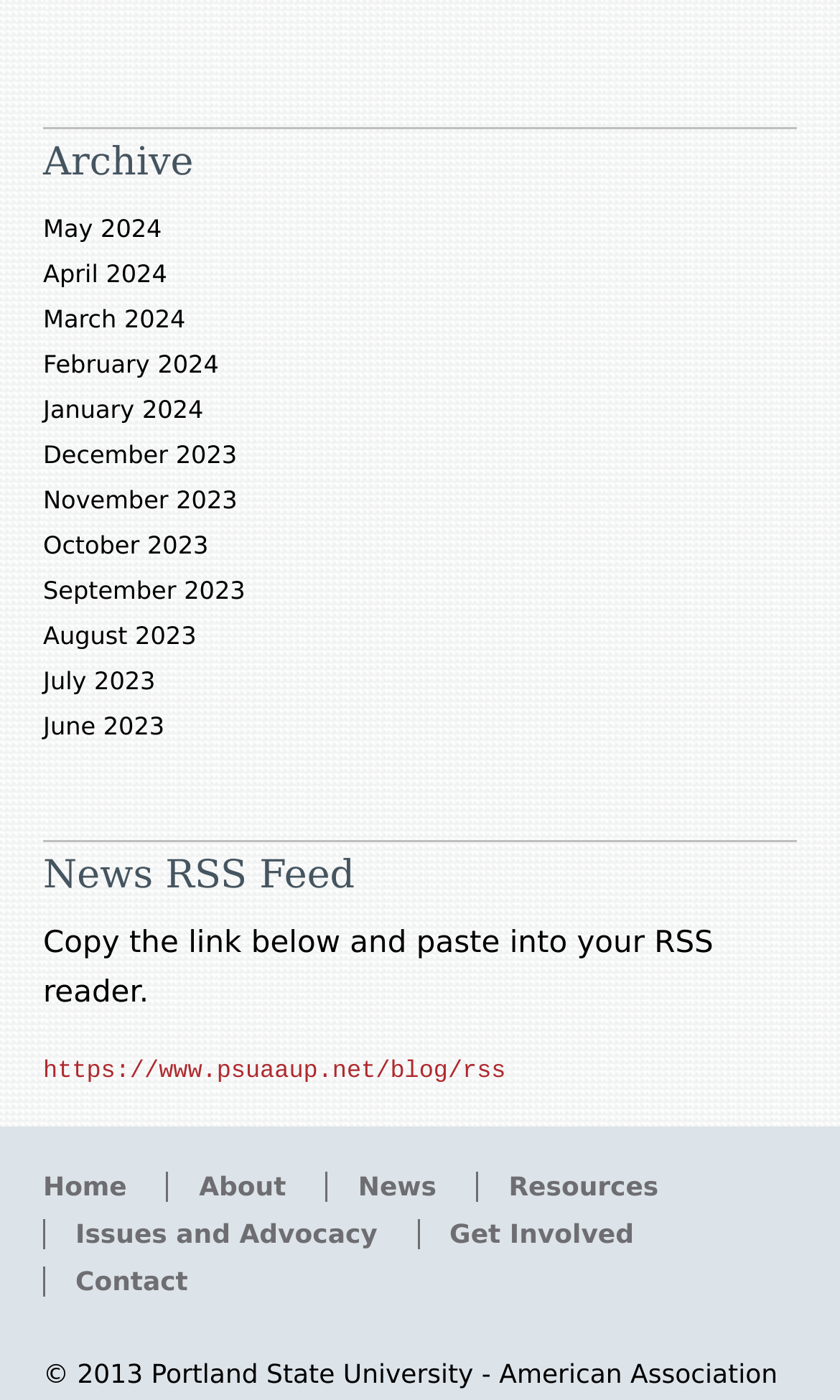How many main navigation links are there?
Refer to the image and provide a one-word or short phrase answer.

7